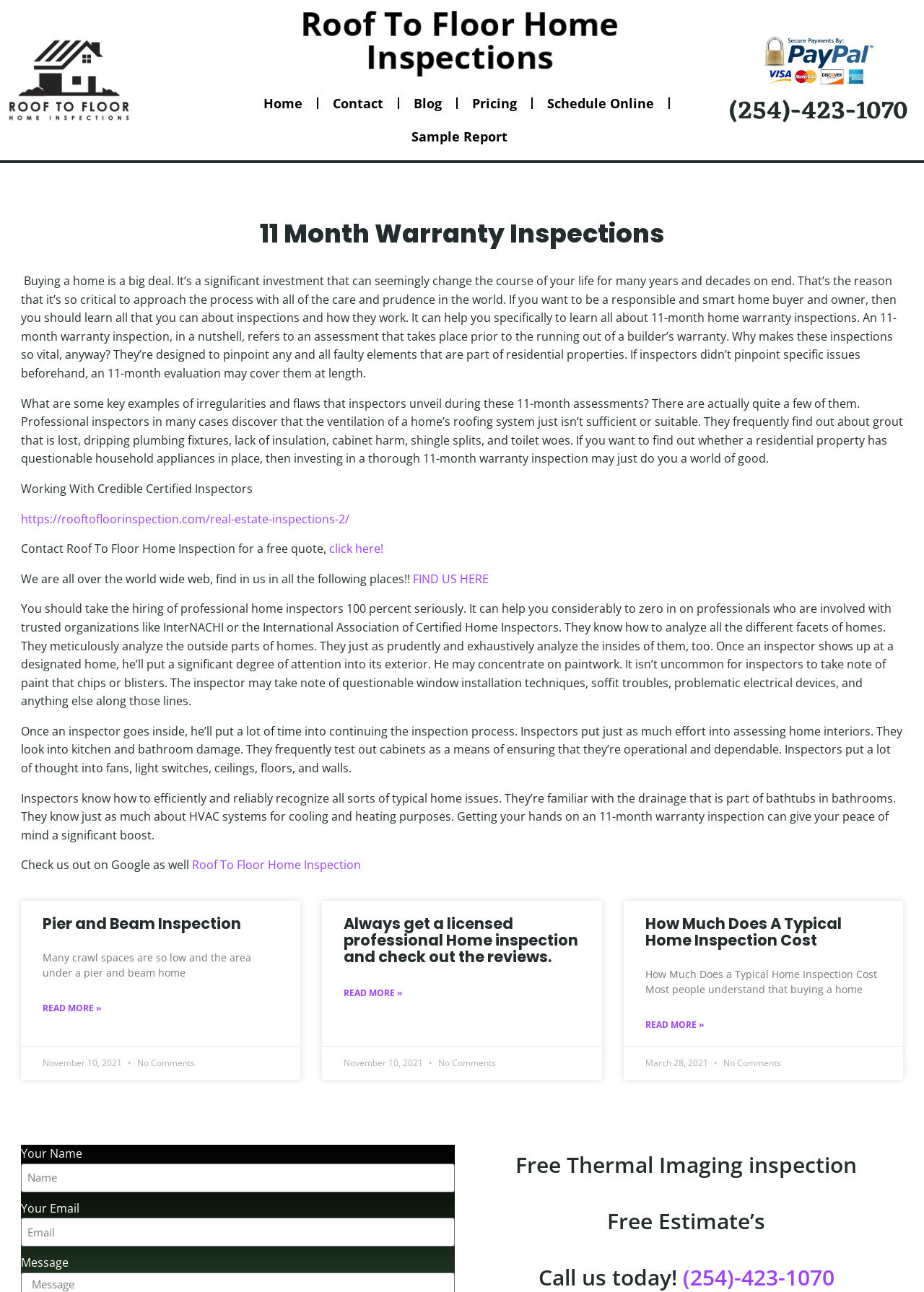Give a one-word or one-phrase response to the question:
How many articles are on the webpage?

3